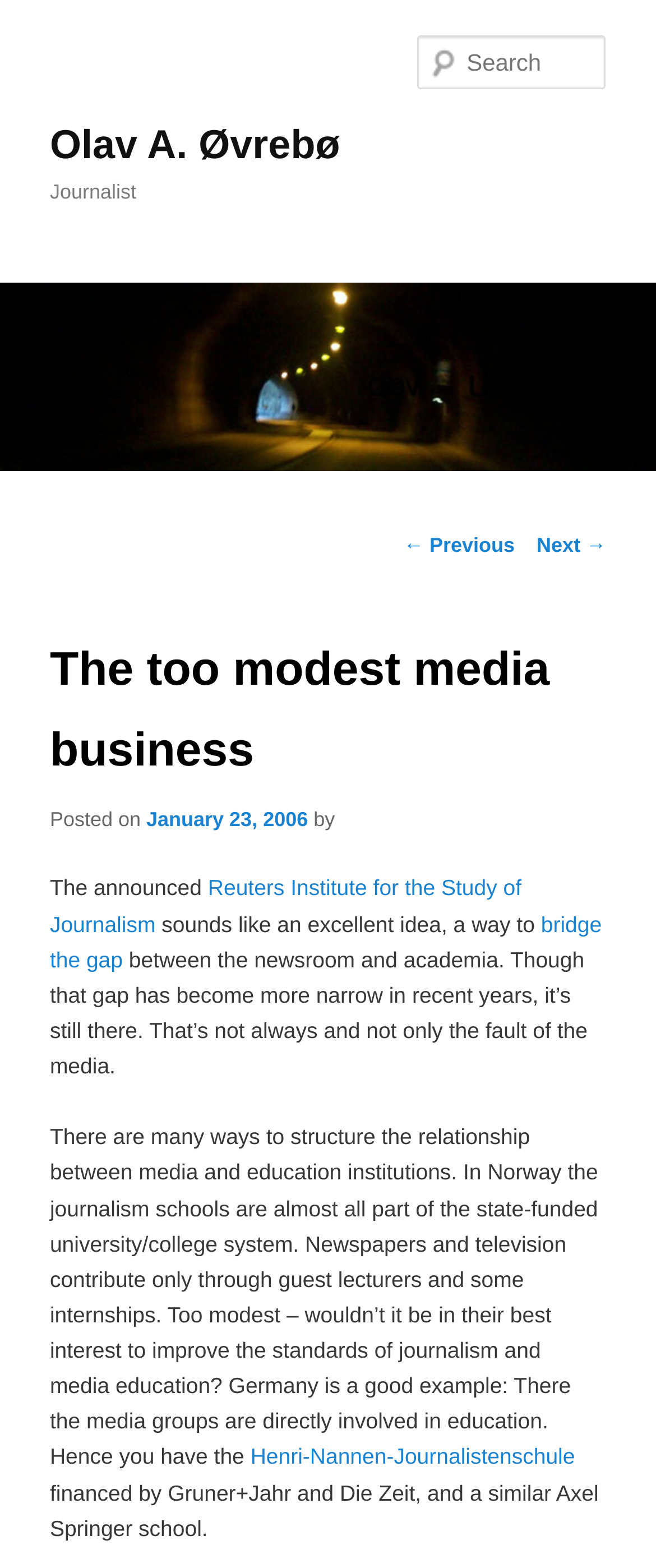Determine the bounding box coordinates of the section I need to click to execute the following instruction: "Search for something". Provide the coordinates as four float numbers between 0 and 1, i.e., [left, top, right, bottom].

[0.637, 0.023, 0.924, 0.057]